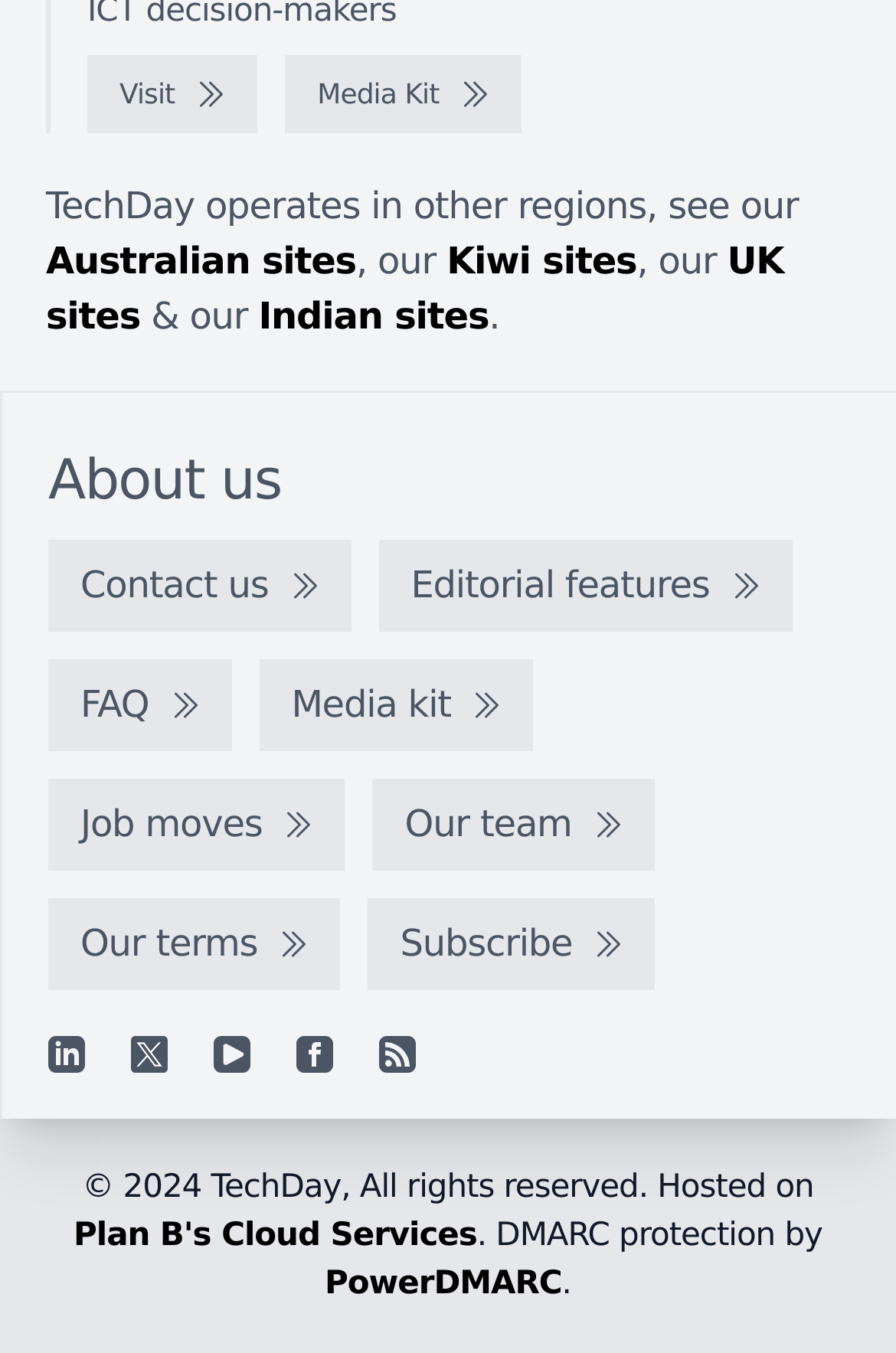What is the last item in the footer section?
Answer the question with a detailed explanation, including all necessary information.

I looked at the footer section of the webpage and found that the last item is a link to 'PowerDMARC', which is a DMARC protection service.